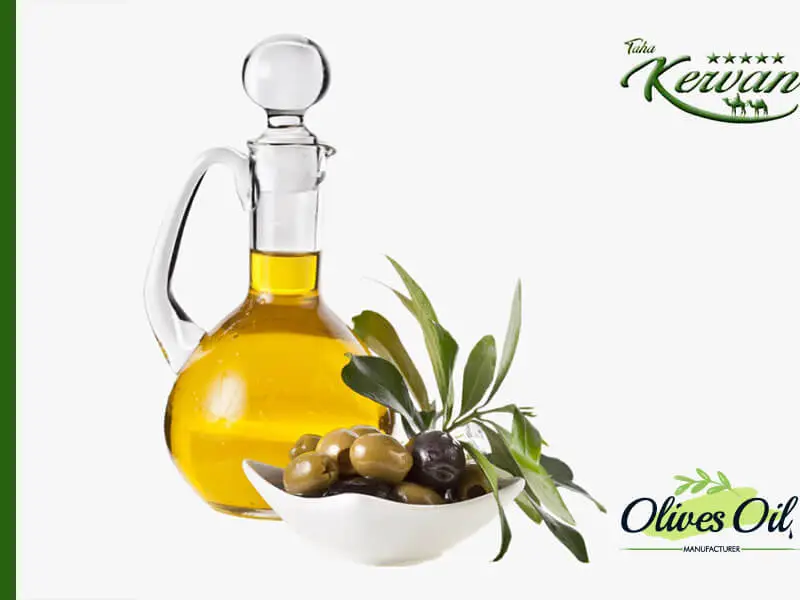Break down the image and describe each part extensively.

The image showcases a stylish glass decanter filled with golden olive oil, elegantly designed with a round stopper. Beside it, a white bowl holds a mix of green and black olives, accompanied by fresh olive leaves, highlighting the natural origins of the product. The background is minimalist, allowing the vibrant colors of the olive oil and olives to stand out. The image is branded with the name "Kerwan" prominently placed at the top, along with the label "Olives Oil Manufacturer" at the bottom right, emphasizing the connection to Turkish olive oil production. This visual representation encapsulates the essence of quality olive oil, showcasing the beauty and richness of olive culture.